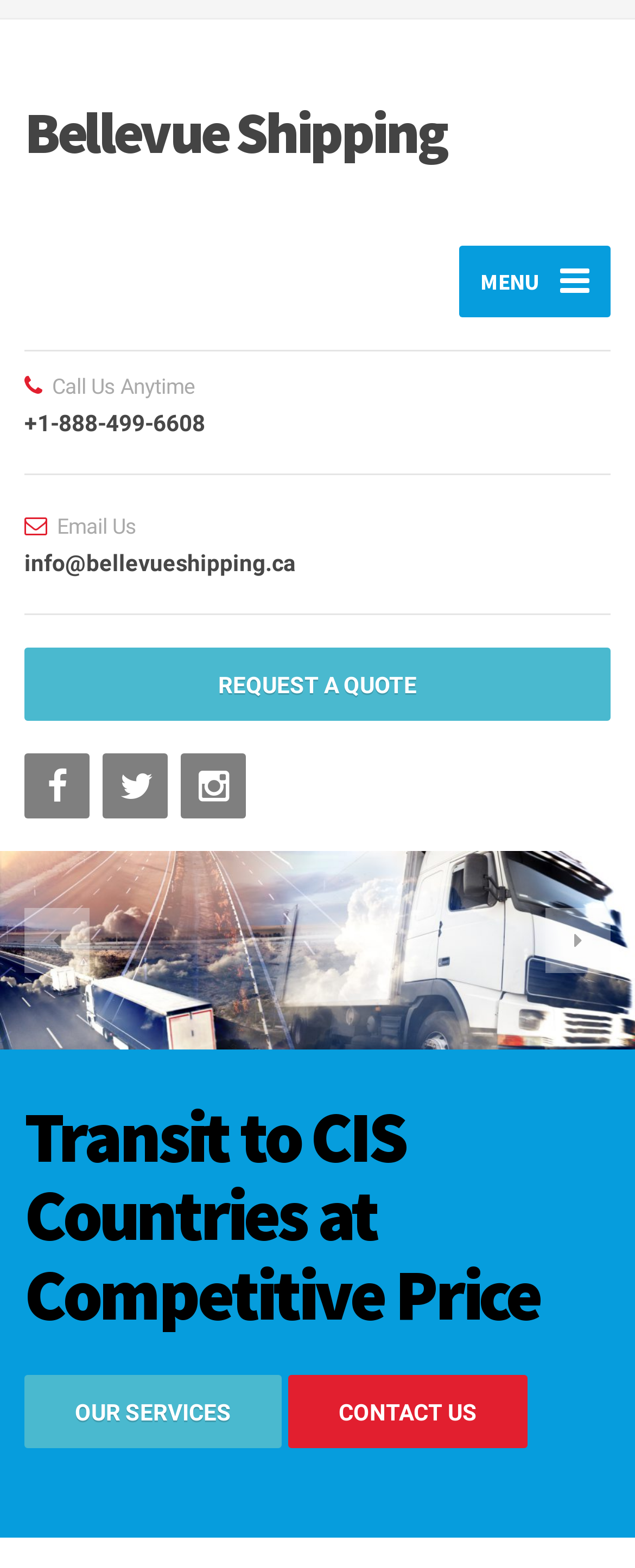Provide a thorough description of the webpage you see.

The webpage is for Bellevue Shipping, with a prominent heading at the top left corner displaying the company name. Below the heading, there is a menu button labeled "MENU" at the top right corner. 

On the left side of the page, there are contact details, including a heading "Call Us Anytime" followed by a phone number "+1-888-499-6608". Below the phone number, there is a heading "Email Us" with an email address "info@bellevueshipping.ca". 

Further down on the left side, there is a call-to-action link "REQUEST A QUOTE". Next to it, there are three social media links represented by icons. 

On the main content area, there is a large image that spans the entire width of the page, with a heading "Transit to CIS Countries at Competitive Price" overlaid on top of it. 

At the bottom of the page, there are two links, "OUR SERVICES" and "CONTACT US", placed side by side. Additionally, there are two buttons with icons, one at the bottom left corner and another at the bottom right corner.